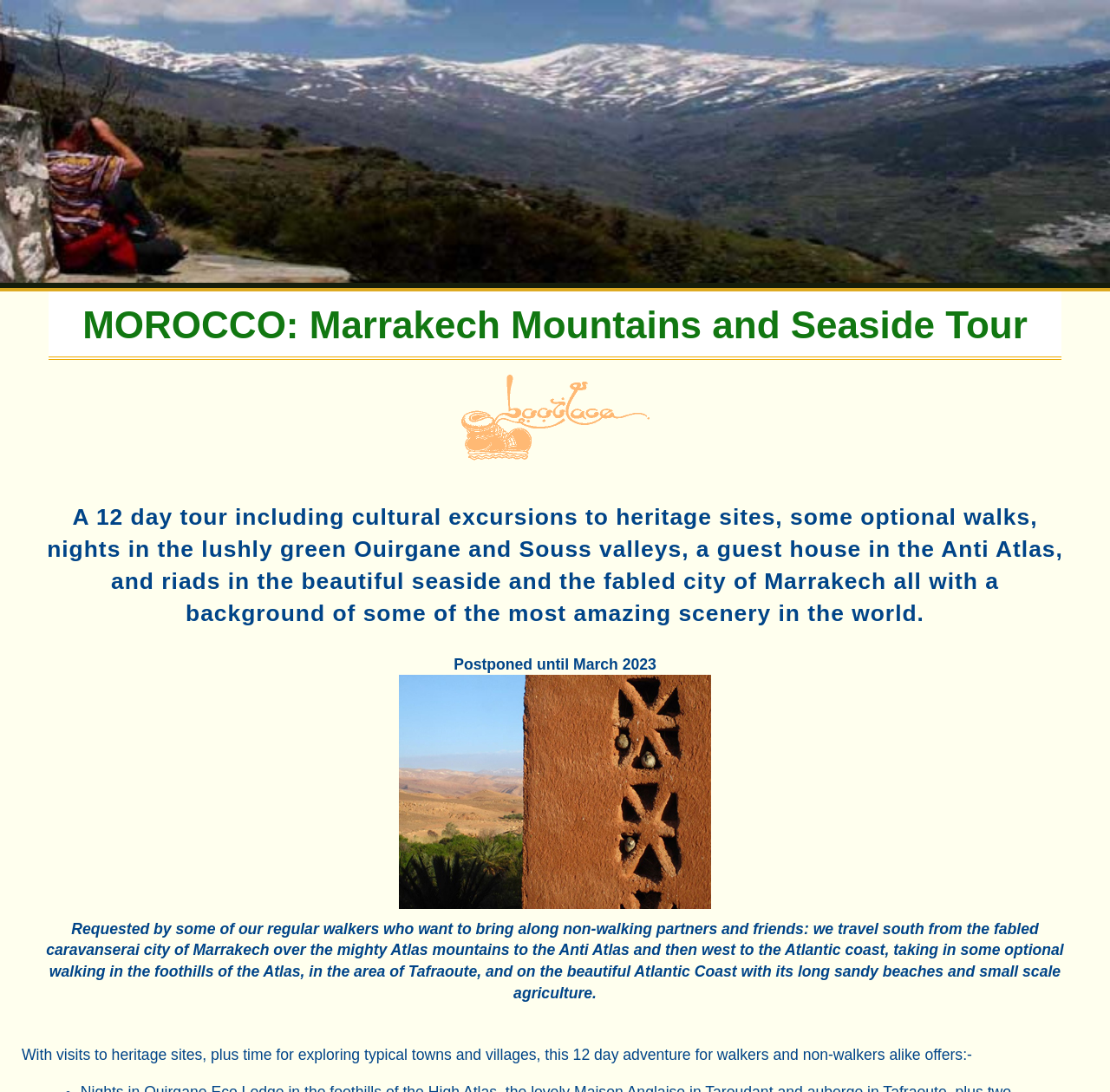Please give a short response to the question using one word or a phrase:
Why is the Marrakech Mountains and Seaside Tour postponed?

Until March 2023